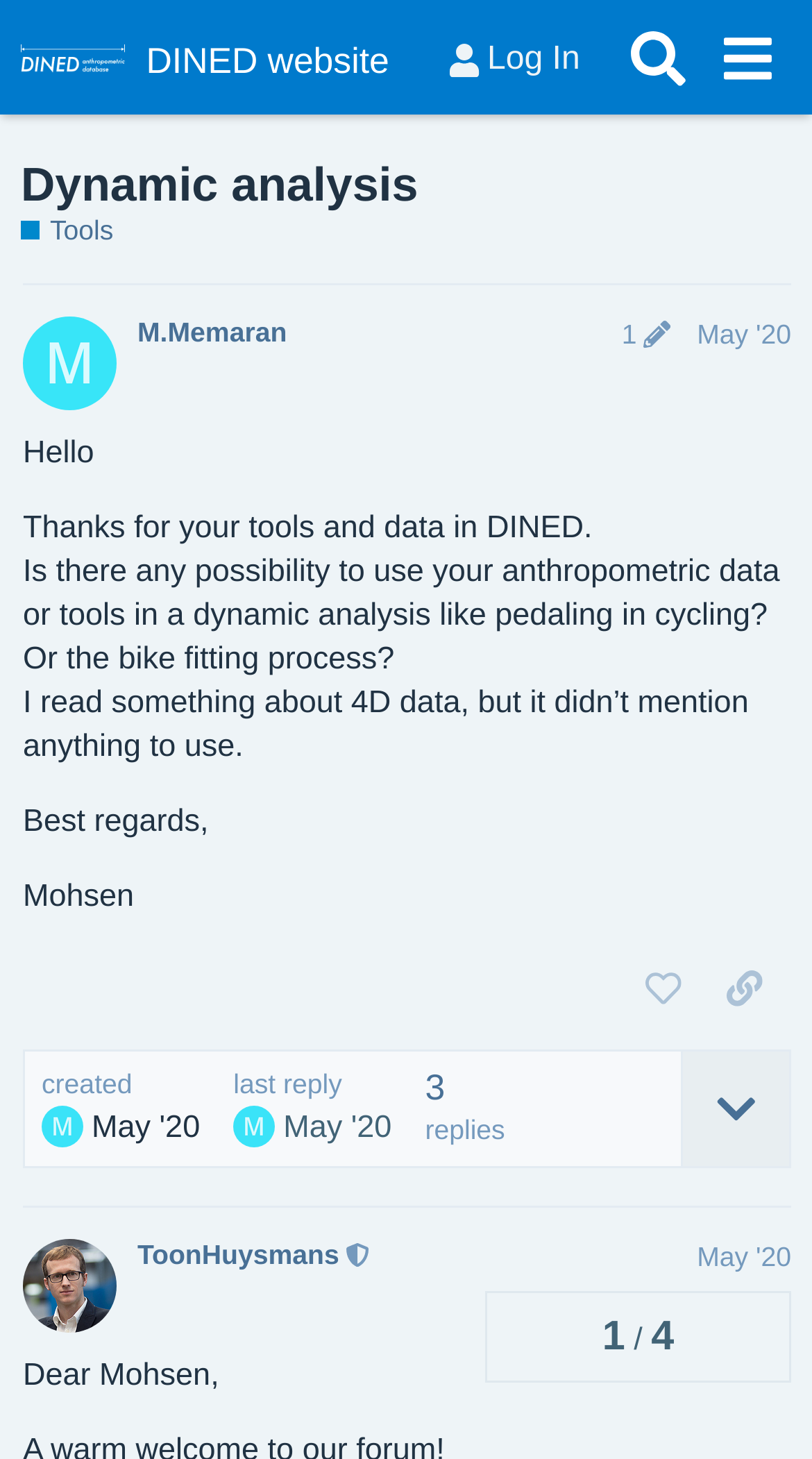Please find the bounding box coordinates of the section that needs to be clicked to achieve this instruction: "Like the post".

[0.774, 0.65, 0.859, 0.705]